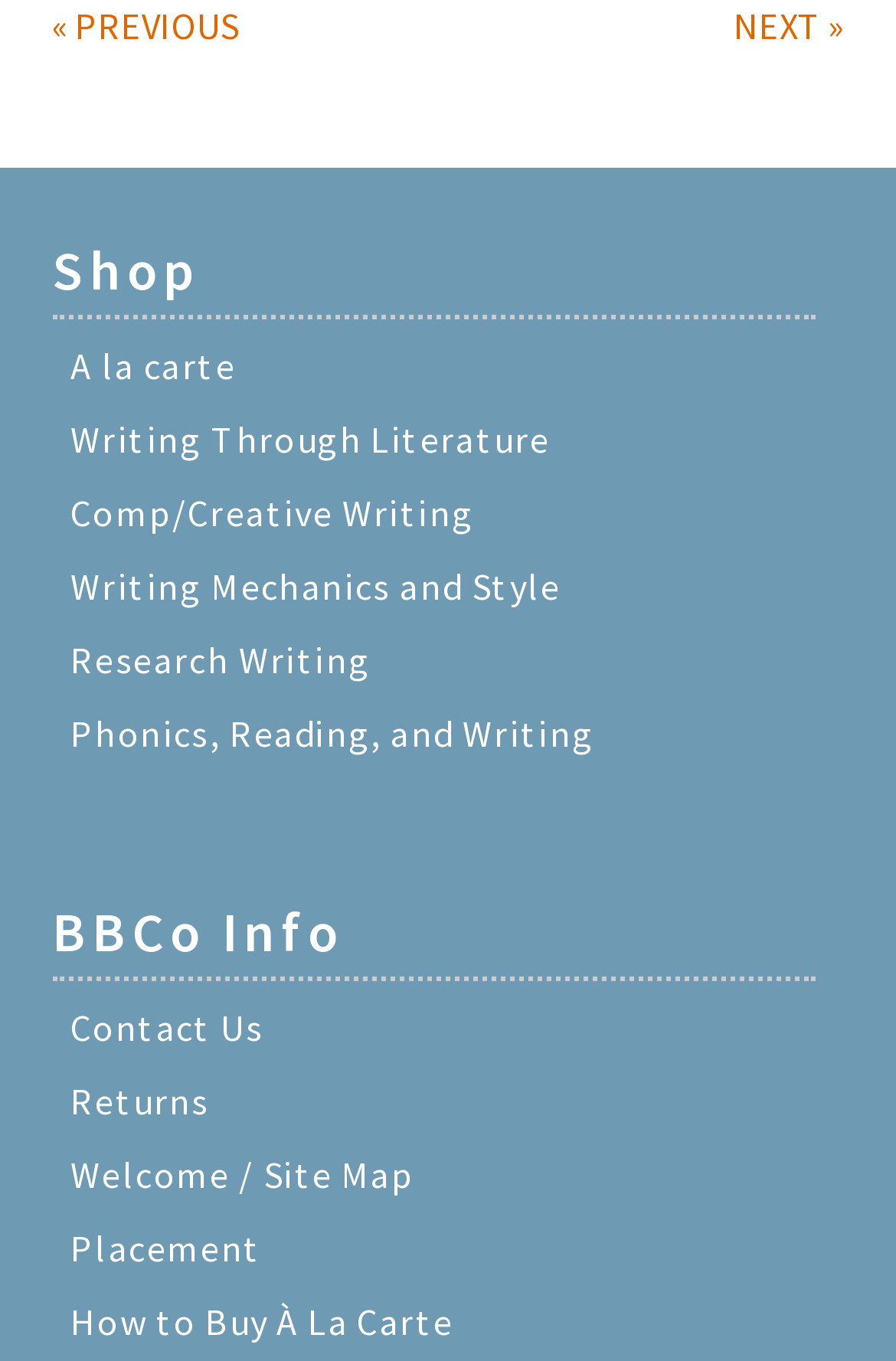Locate the bounding box coordinates of the element to click to perform the following action: 'Go to Contact Us'. The coordinates should be given as four float values between 0 and 1, in the form of [left, top, right, bottom].

[0.079, 0.739, 0.294, 0.772]